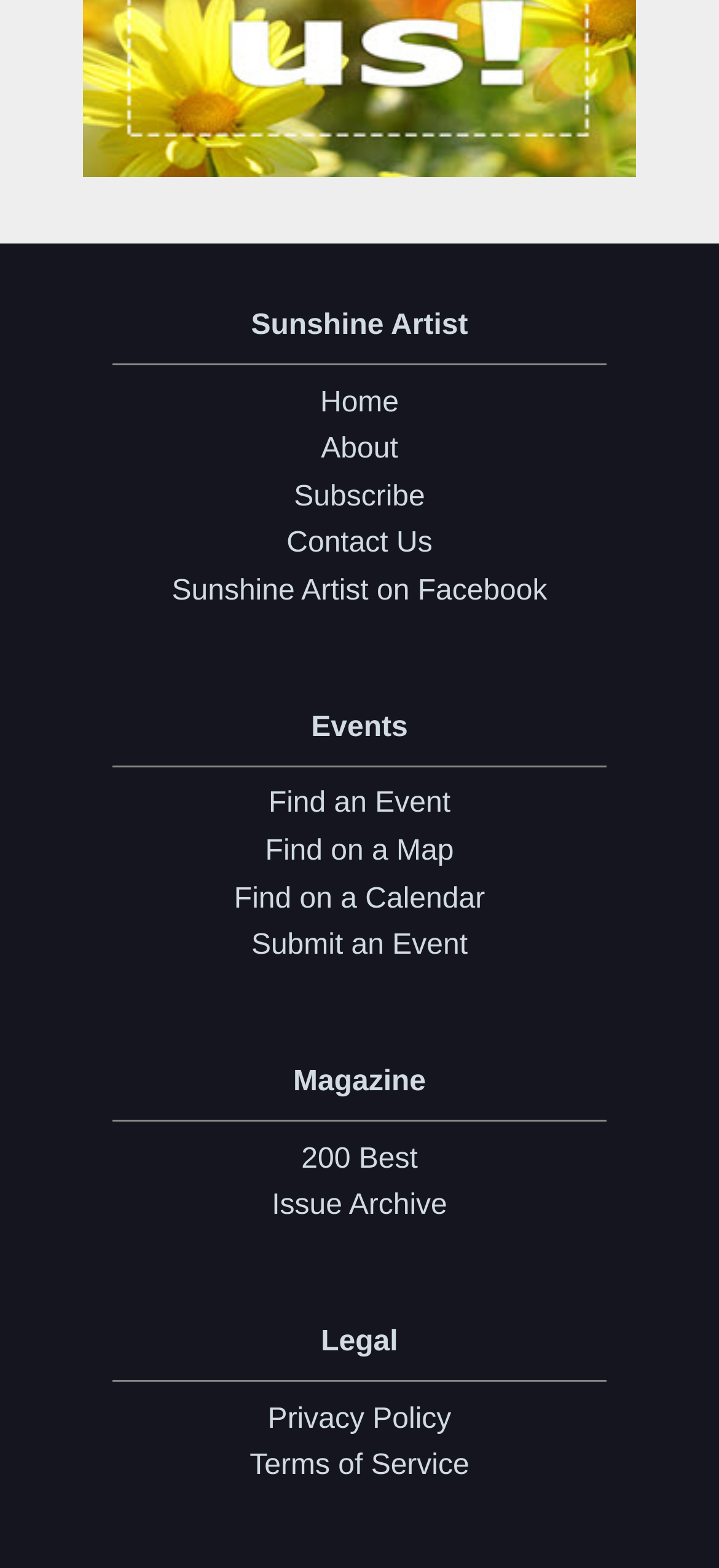What is the purpose of the 'Submit an Event' link?
Using the visual information, answer the question in a single word or phrase.

To submit an event